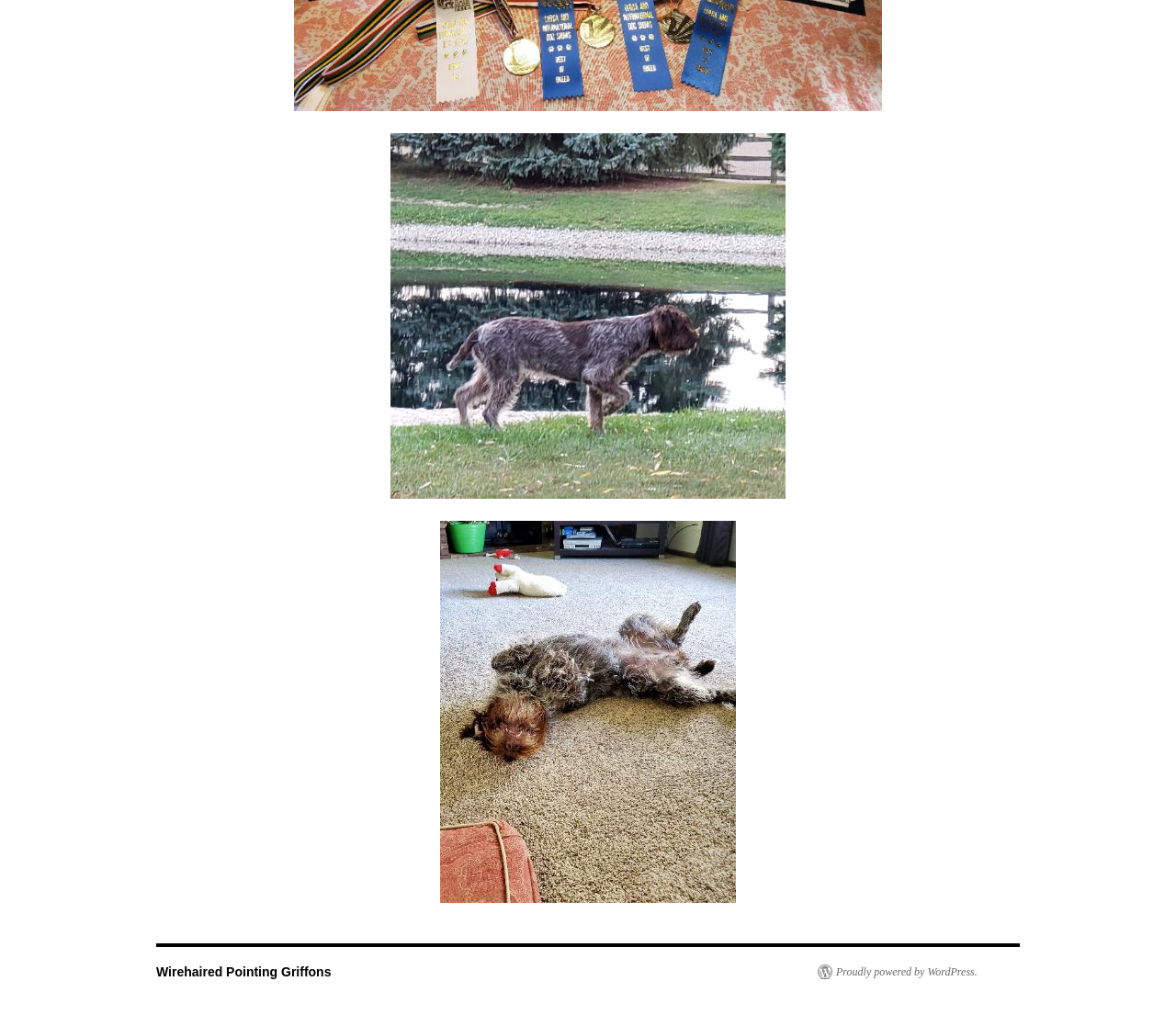Bounding box coordinates are specified in the format (top-left x, top-left y, bottom-right x, bottom-right y). All values are floating point numbers bounded between 0 and 1. Please provide the bounding box coordinate of the region this sentence describes: WRITING

None